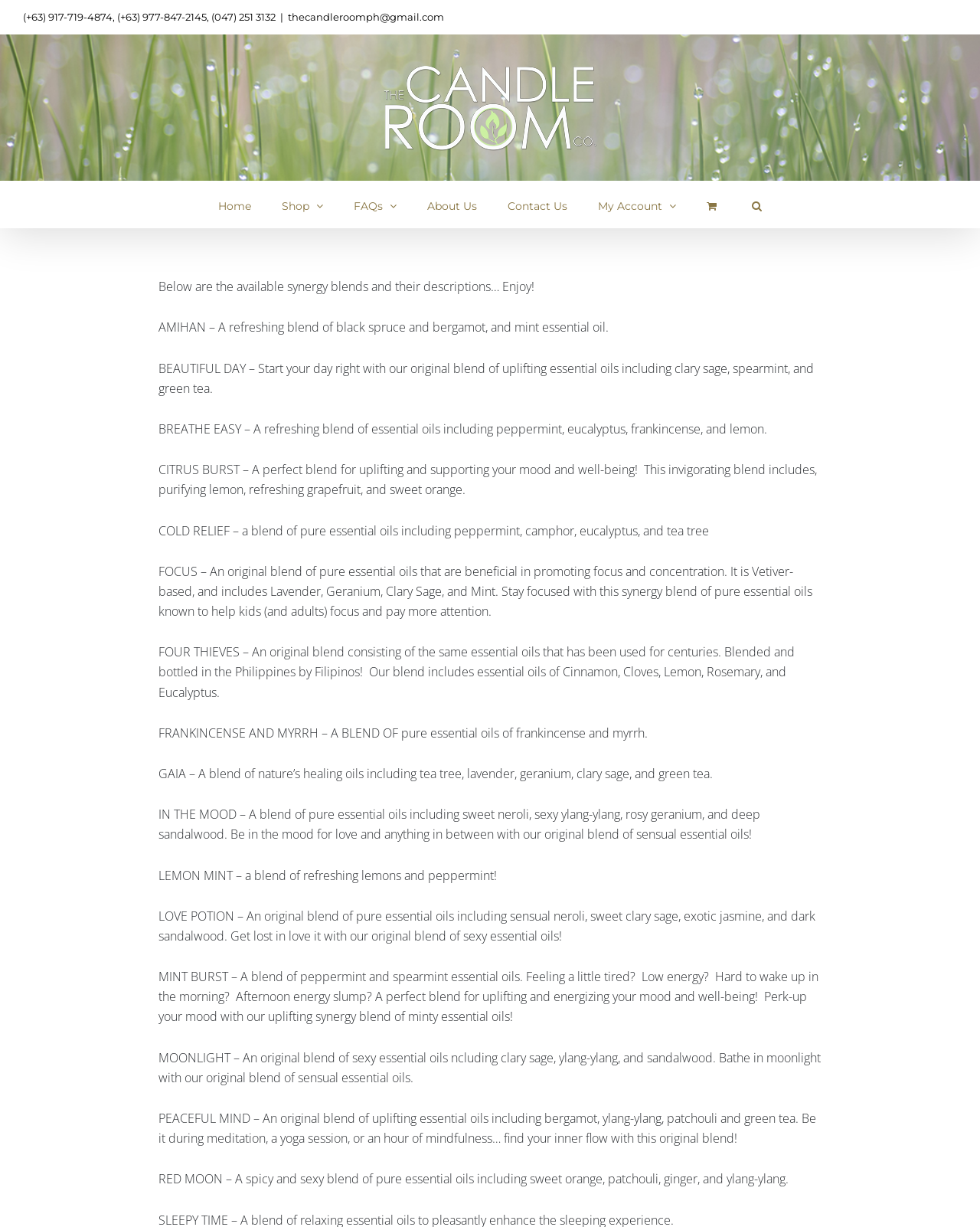Identify the bounding box coordinates of the clickable section necessary to follow the following instruction: "Search for something". The coordinates should be presented as four float numbers from 0 to 1, i.e., [left, top, right, bottom].

[0.767, 0.148, 0.777, 0.185]